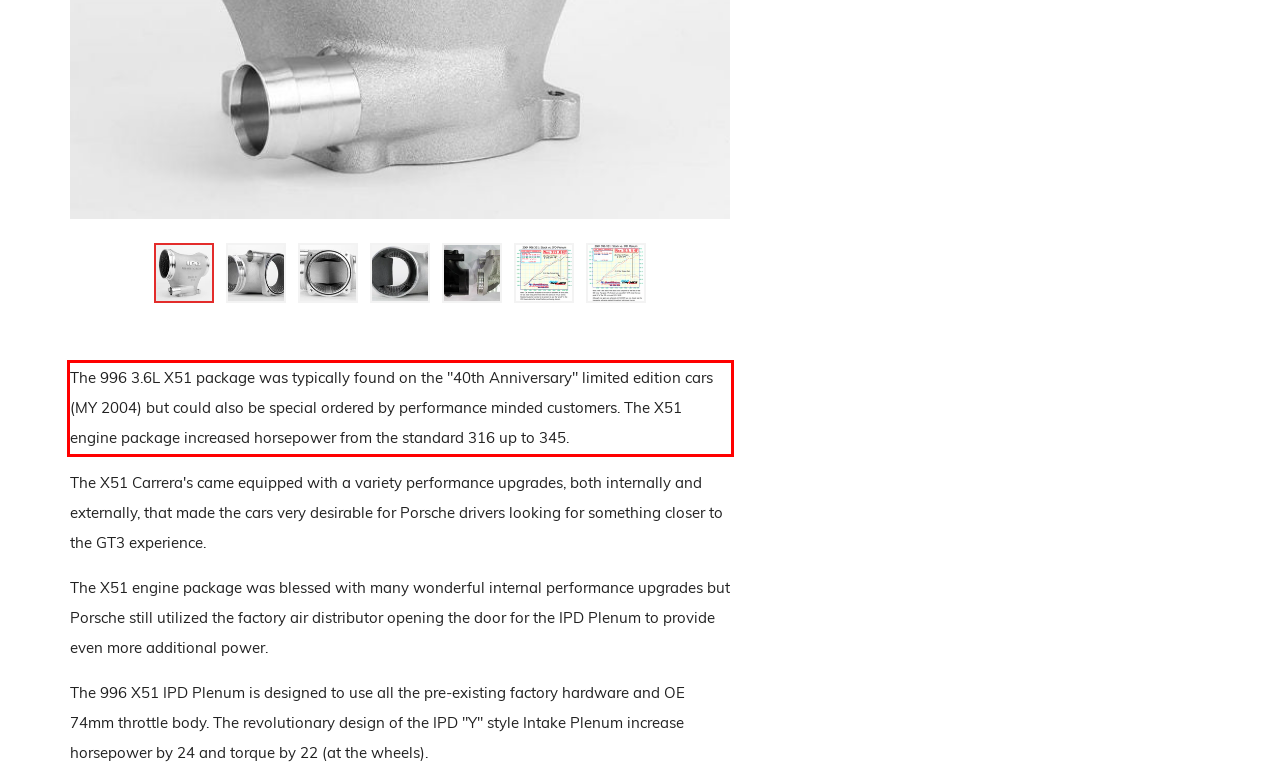With the given screenshot of a webpage, locate the red rectangle bounding box and extract the text content using OCR.

The 996 3.6L X51 package was typically found on the "40th Anniversary" limited edition cars (MY 2004) but could also be special ordered by performance minded customers. The X51 engine package increased horsepower from the standard 316 up to 345.